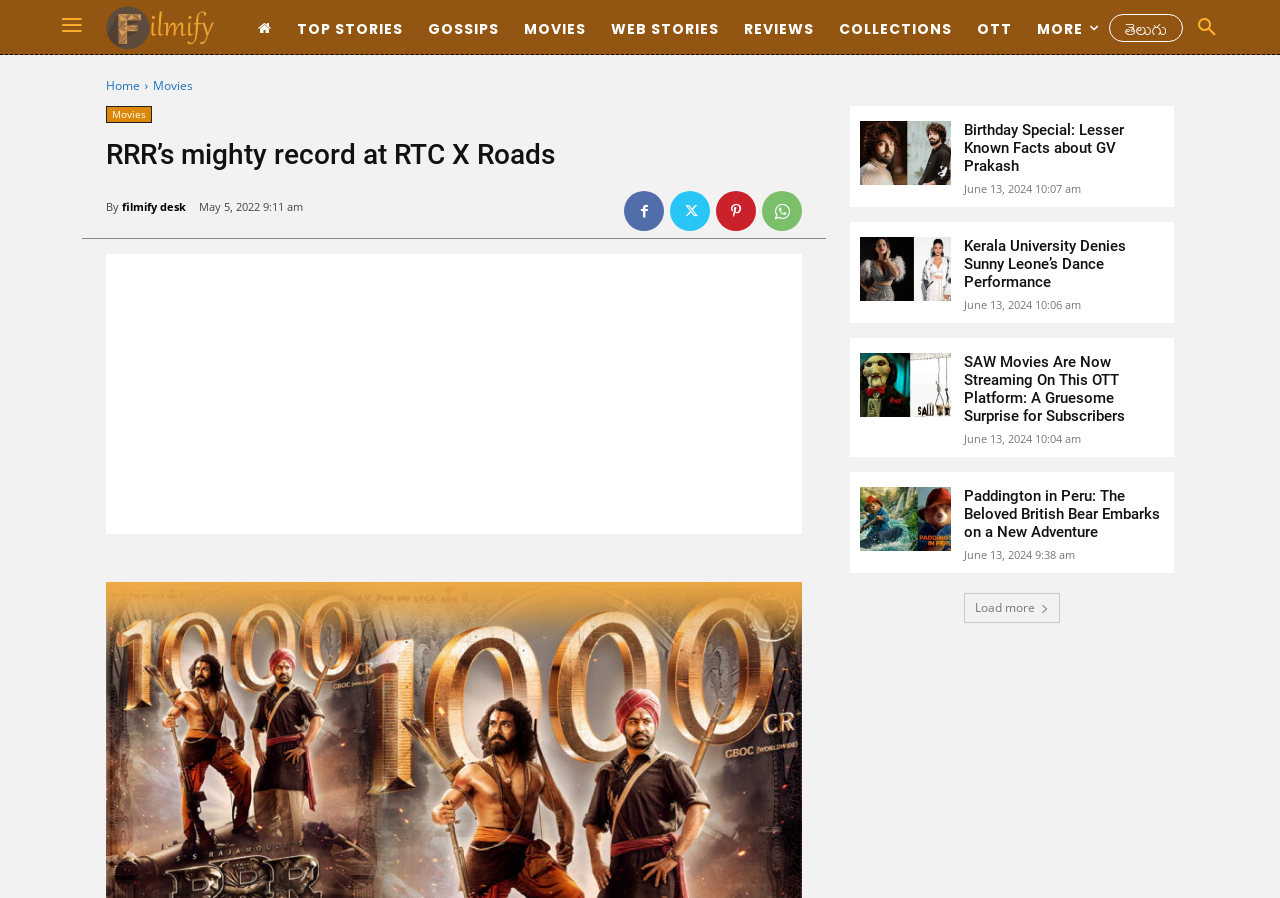Please extract the title of the webpage.

RRR’s mighty record at RTC X Roads